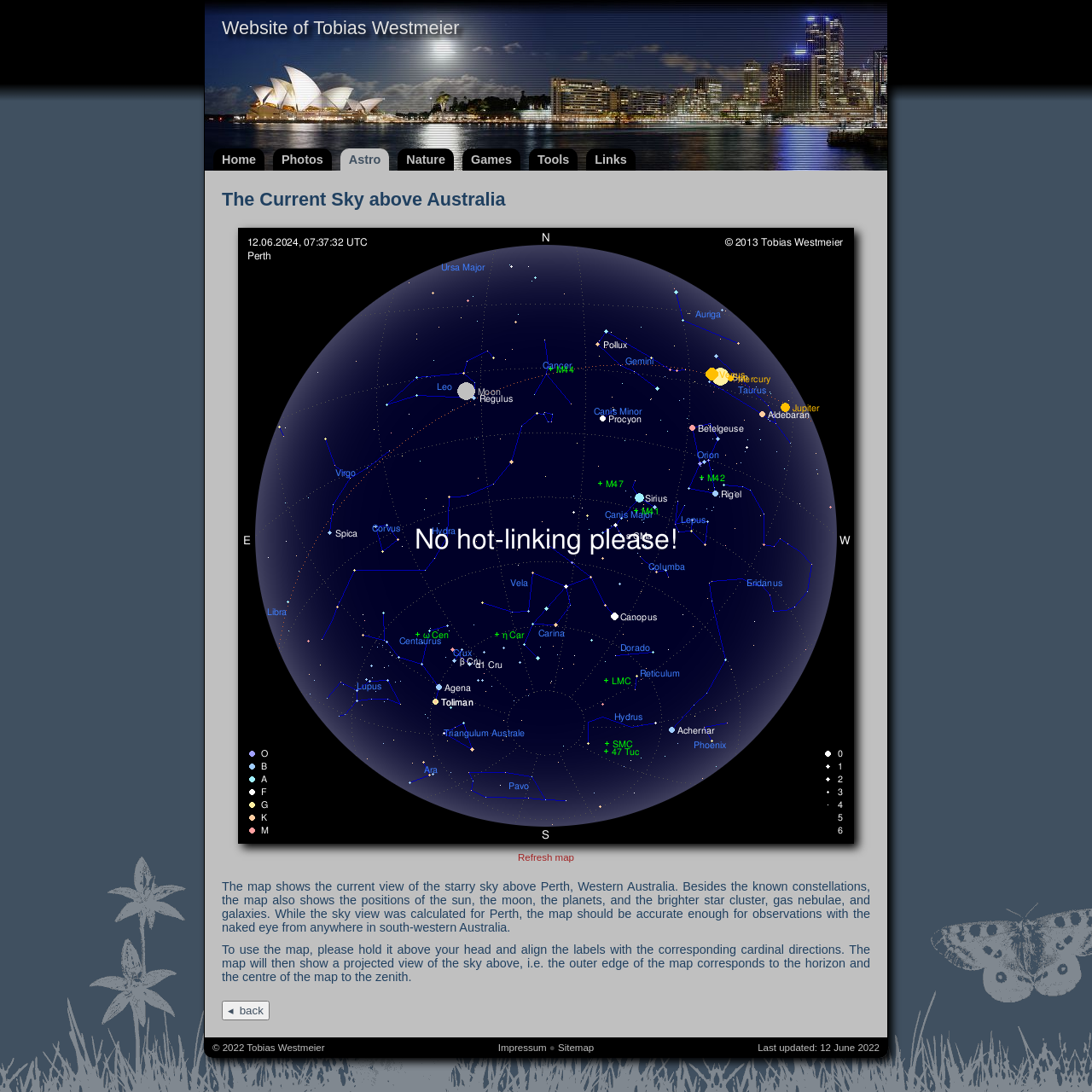Determine the bounding box coordinates for the region that must be clicked to execute the following instruction: "view astro page".

[0.312, 0.136, 0.357, 0.156]